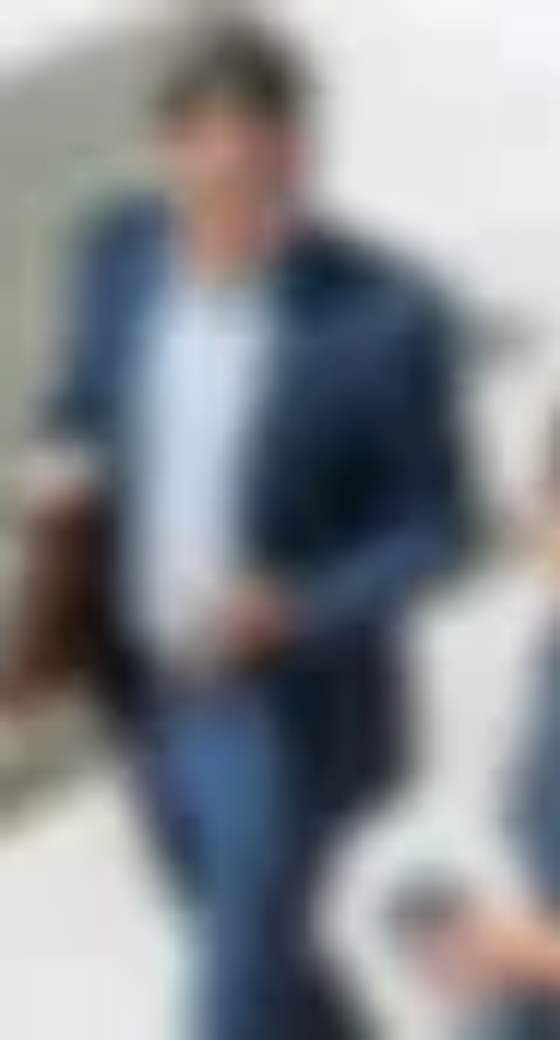What type of architecture is surrounding the individual?
Carefully analyze the image and provide a detailed answer to the question.

The light and open environment surrounding the individual suggests a contemporary architecture, which is often characterized by its modern and sleek design, fitting for a bustling urban setting.